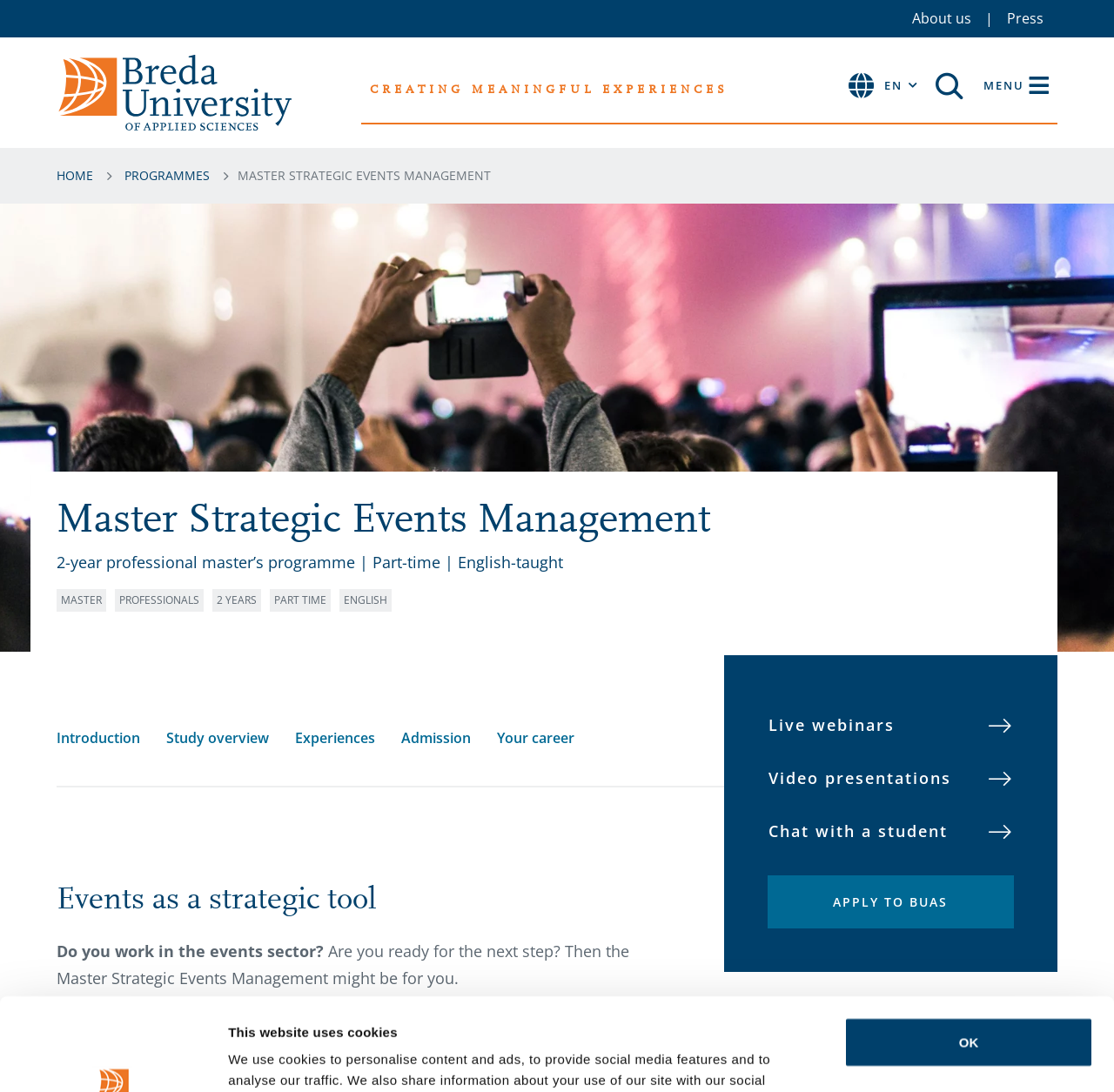Predict the bounding box of the UI element that fits this description: "Chat with a student".

[0.689, 0.737, 0.91, 0.786]